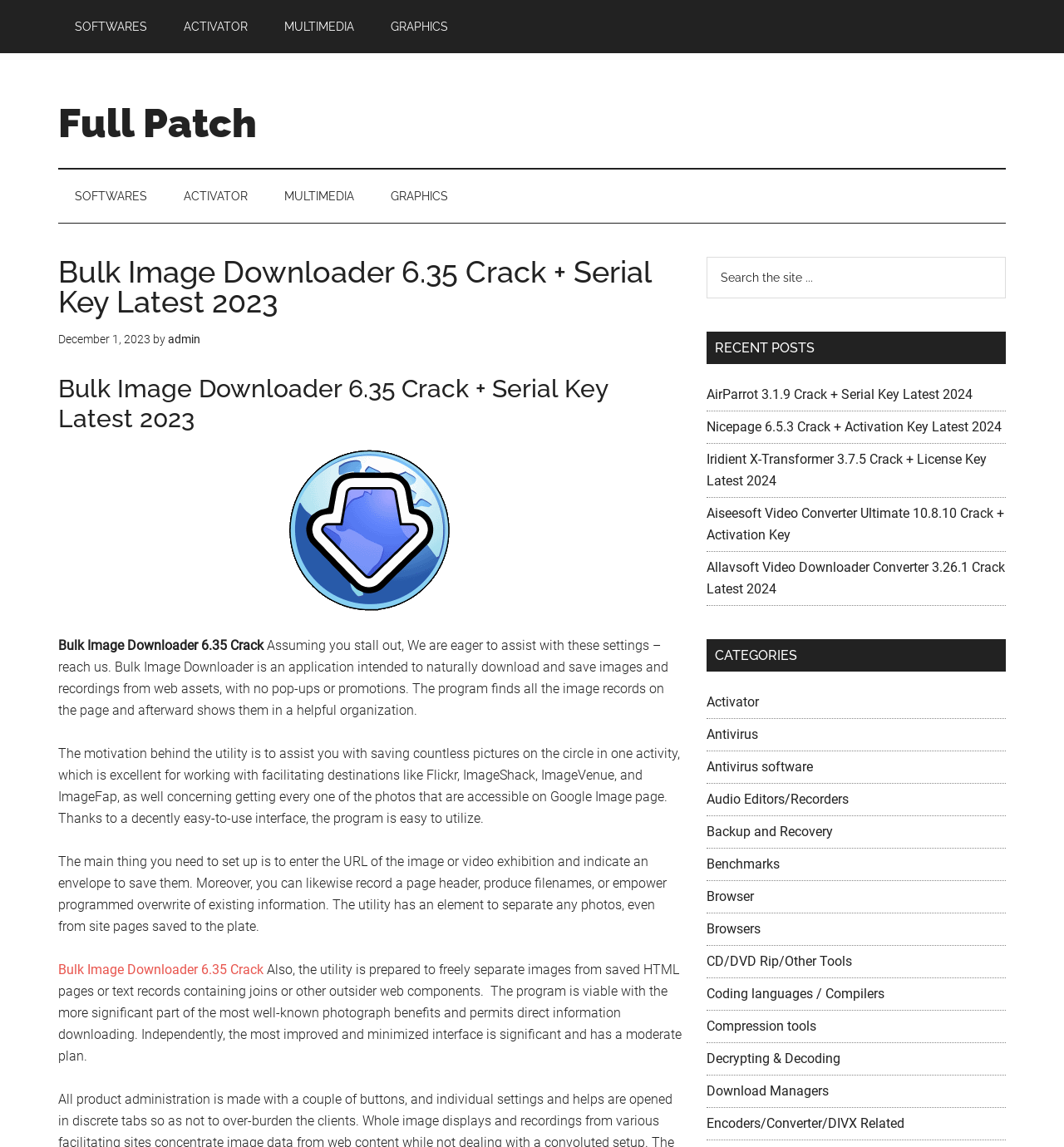Given the content of the image, can you provide a detailed answer to the question?
What is the function of the search box?

The search box is located on the right side of the webpage and has a placeholder text 'Search the site...' which indicates that it is used to search for content on the website.